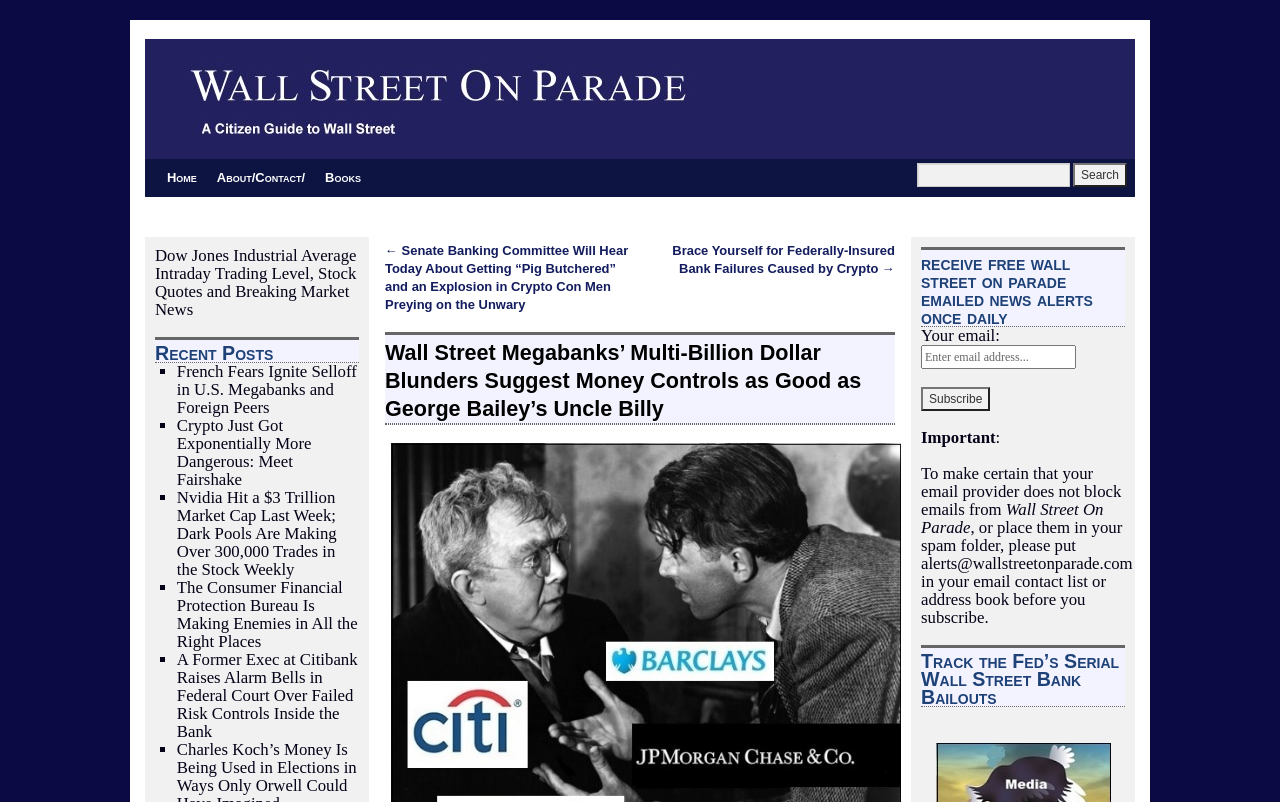Please respond to the question with a concise word or phrase:
What type of content is listed under 'Recent Posts'?

News articles